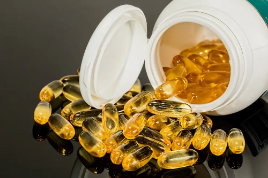By analyzing the image, answer the following question with a detailed response: What is the theme evoked by the image?

The image description states that the visual 'evokes the theme of health and wellness', which is aligned with discussions around collagen supplements or similar nutritional products.